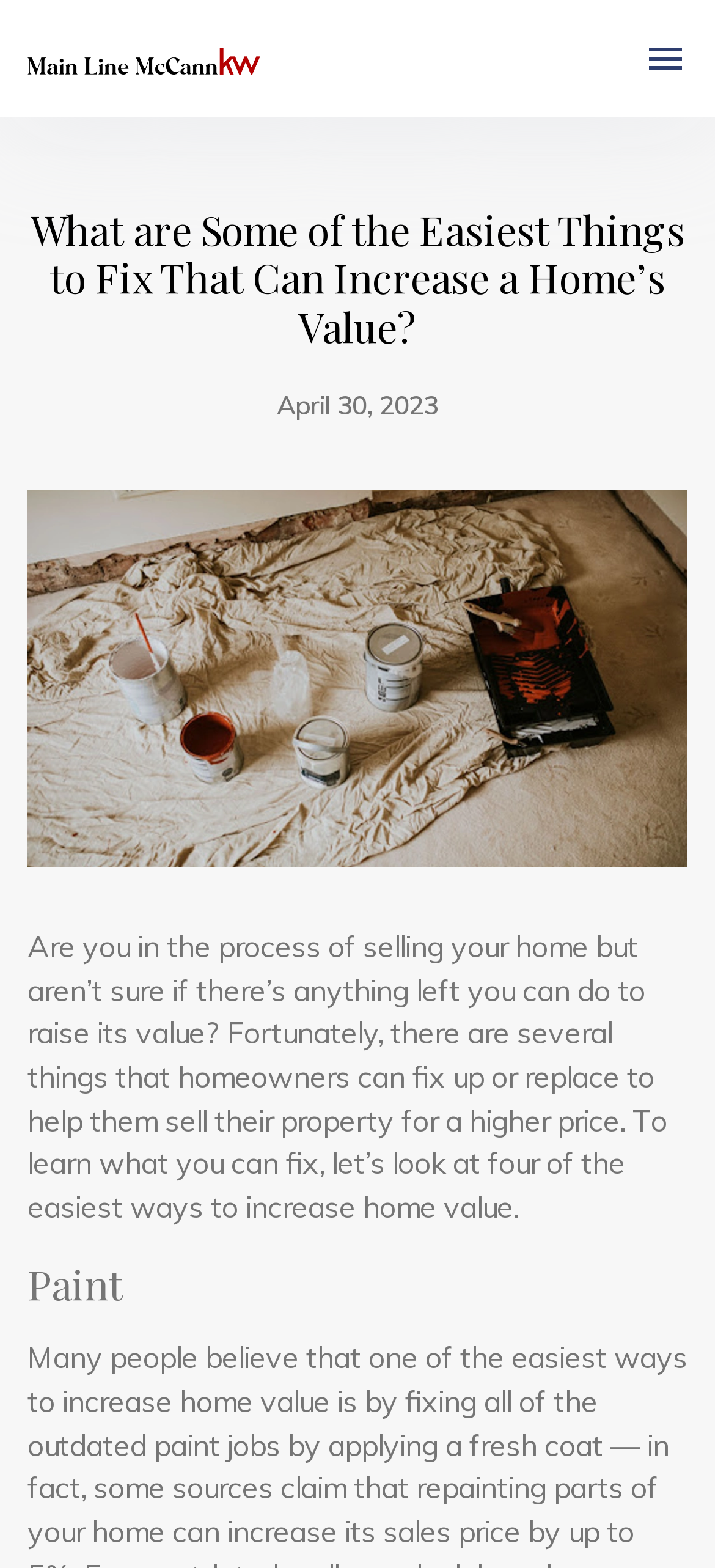What is the purpose of the article?
Answer the question with as much detail as you can, using the image as a reference.

The purpose of the article can be inferred from the static text element with the bounding box coordinates [0.038, 0.592, 0.933, 0.781], which reads 'Are you in the process of selling your home but aren’t sure if there’s anything left you can do to raise its value? ... To learn what you can fix, let’s look at four of the easiest ways to increase home value.' This suggests that the article aims to provide tips and advice to homeowners on how to increase their home's value.